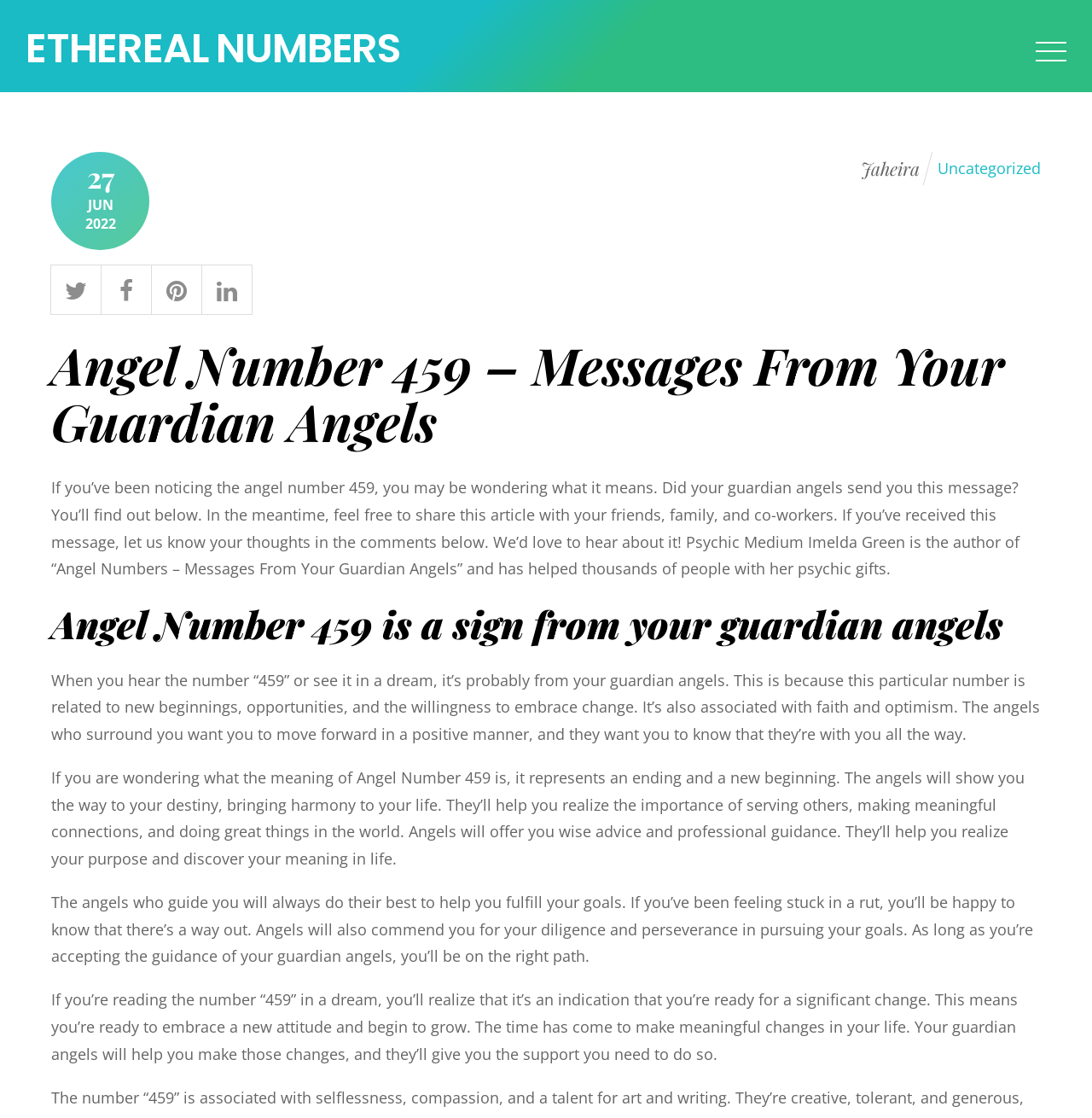Show me the bounding box coordinates of the clickable region to achieve the task as per the instruction: "Read more about Angel Number 459".

[0.047, 0.536, 0.953, 0.58]